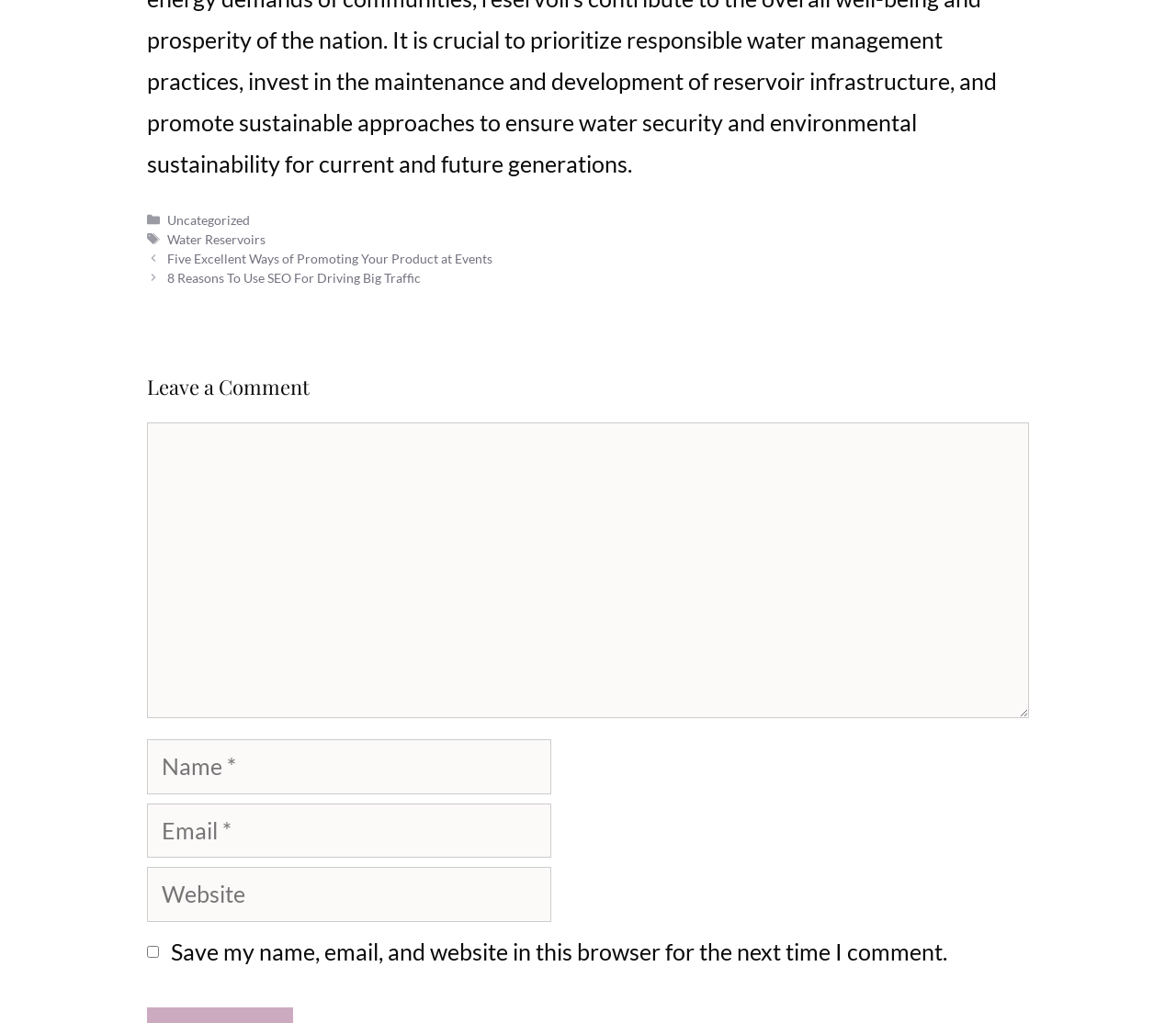Answer the question with a single word or phrase: 
How many posts are listed?

2